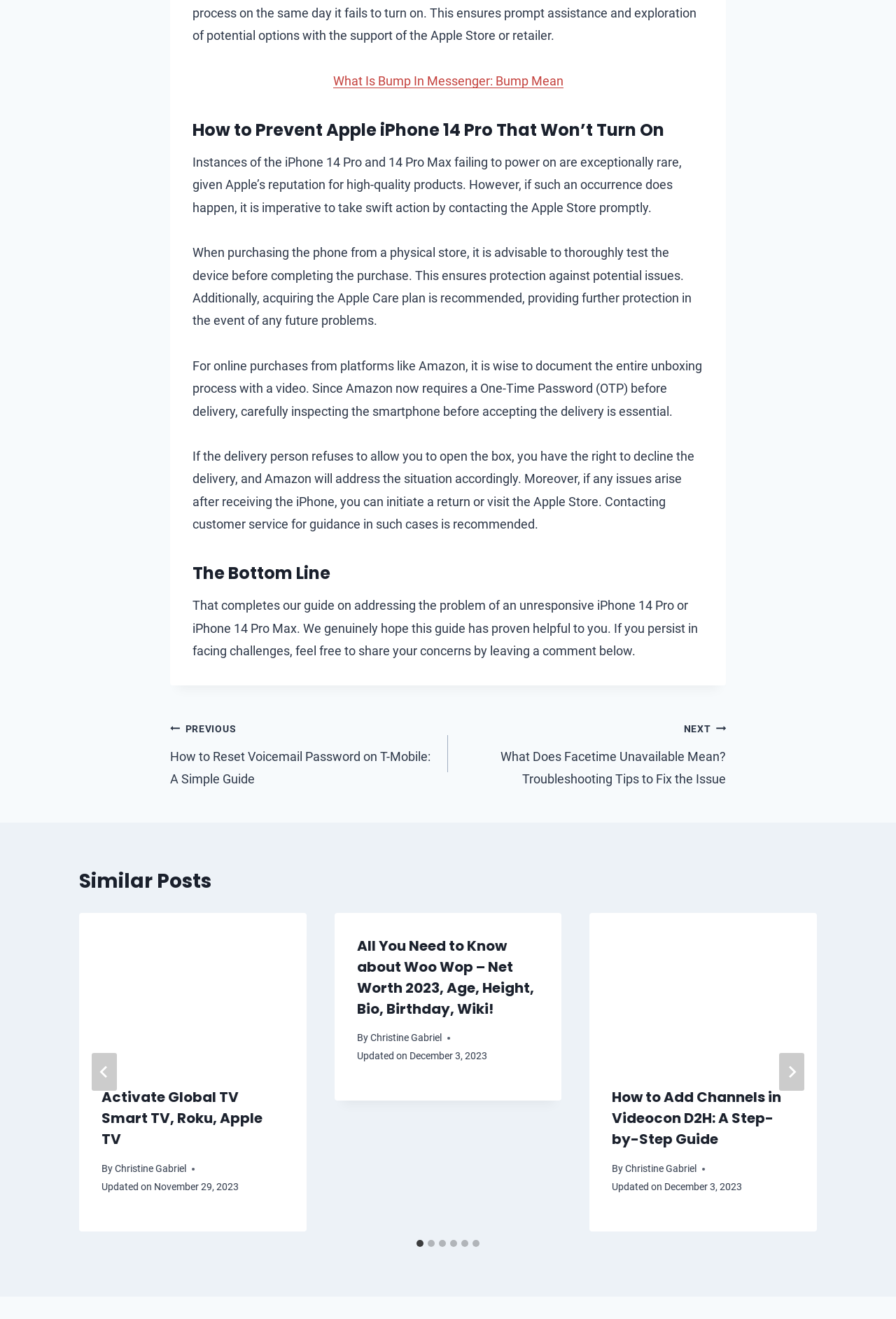Identify the bounding box coordinates of the specific part of the webpage to click to complete this instruction: "Click on the 'NEXT What Does Facetime Unavailable Mean? Troubleshooting Tips to Fix the Issue' link".

[0.5, 0.543, 0.81, 0.6]